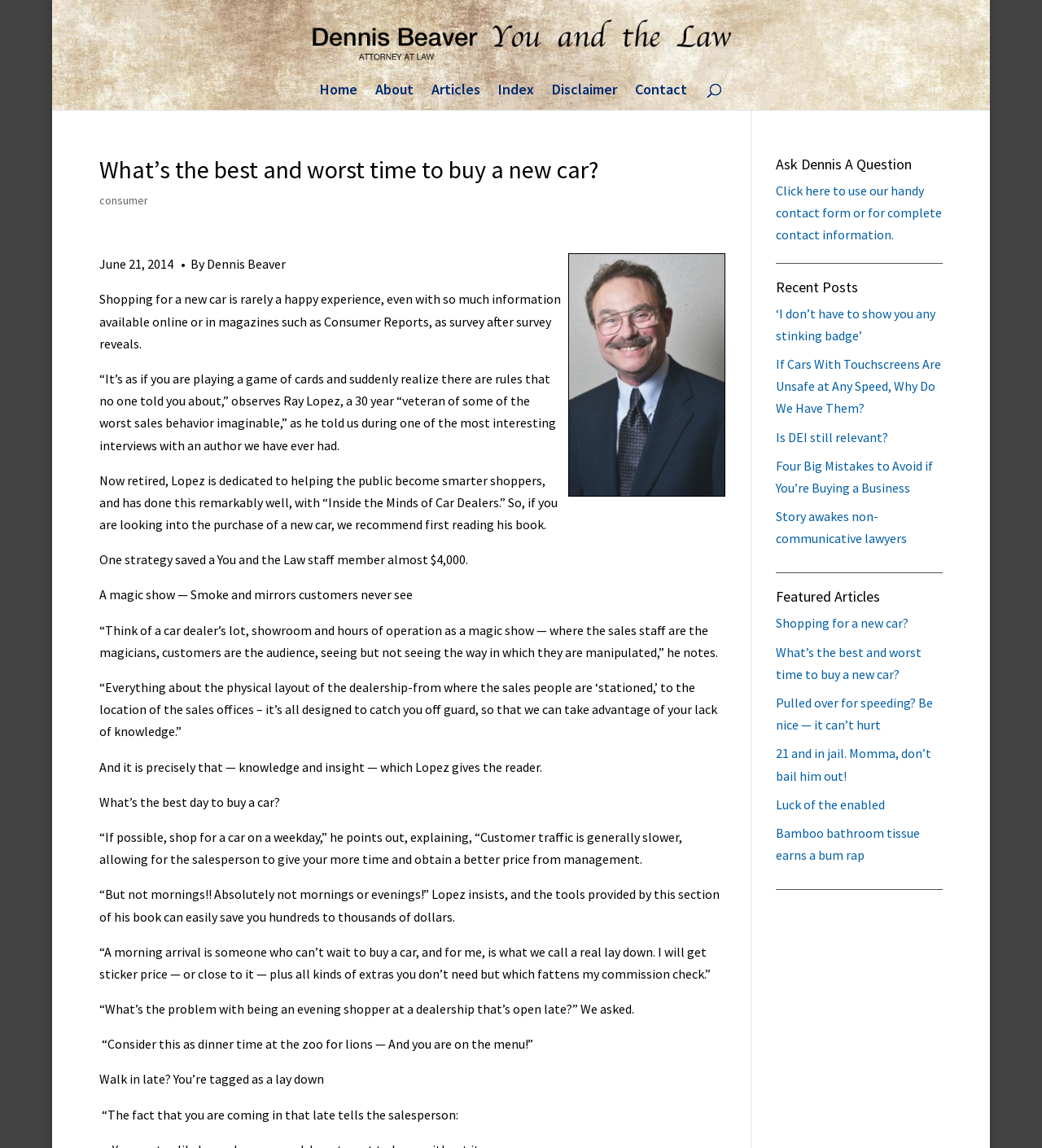Find the bounding box coordinates of the area that needs to be clicked in order to achieve the following instruction: "View the 'Recent Posts'". The coordinates should be specified as four float numbers between 0 and 1, i.e., [left, top, right, bottom].

[0.744, 0.244, 0.905, 0.264]